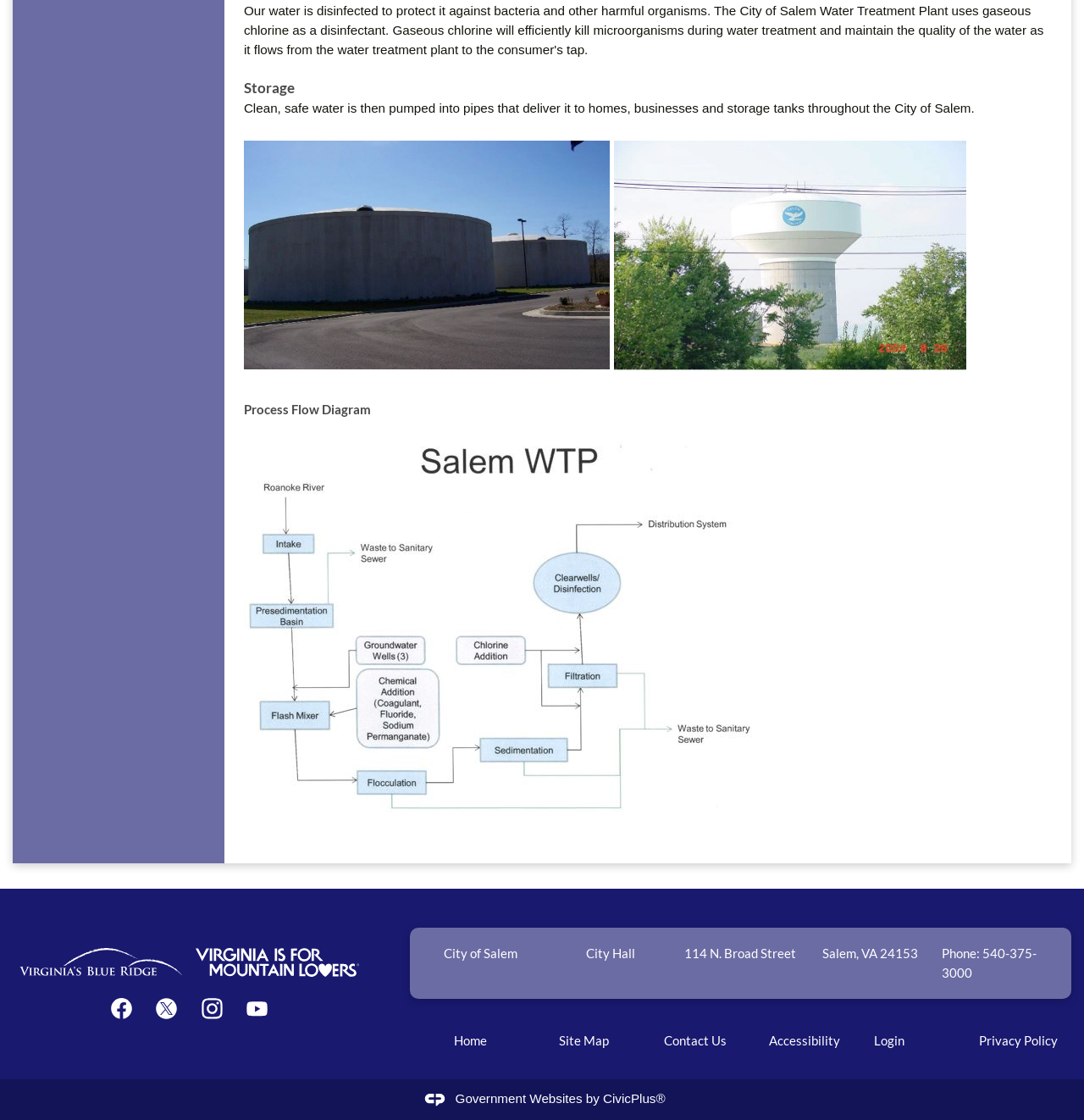Please determine the bounding box coordinates of the element to click on in order to accomplish the following task: "Visit Virginia's Blue Ridge". Ensure the coordinates are four float numbers ranging from 0 to 1, i.e., [left, top, right, bottom].

[0.018, 0.846, 0.169, 0.872]